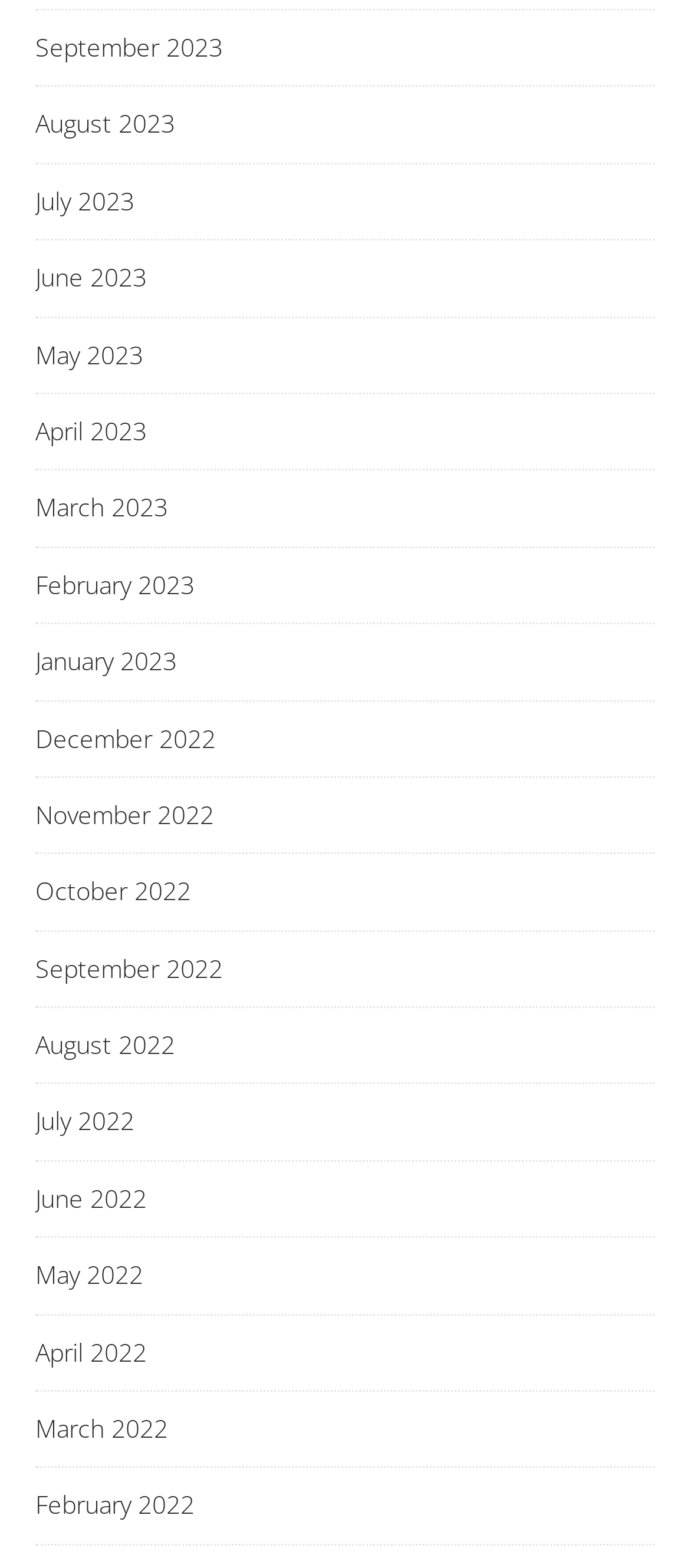Using the image as a reference, answer the following question in as much detail as possible:
What is the earliest month listed?

I examined the links at the top of the webpage, which appear to be a list of months in reverse chronological order. The last link is 'September 2022', which suggests it is the earliest month listed.